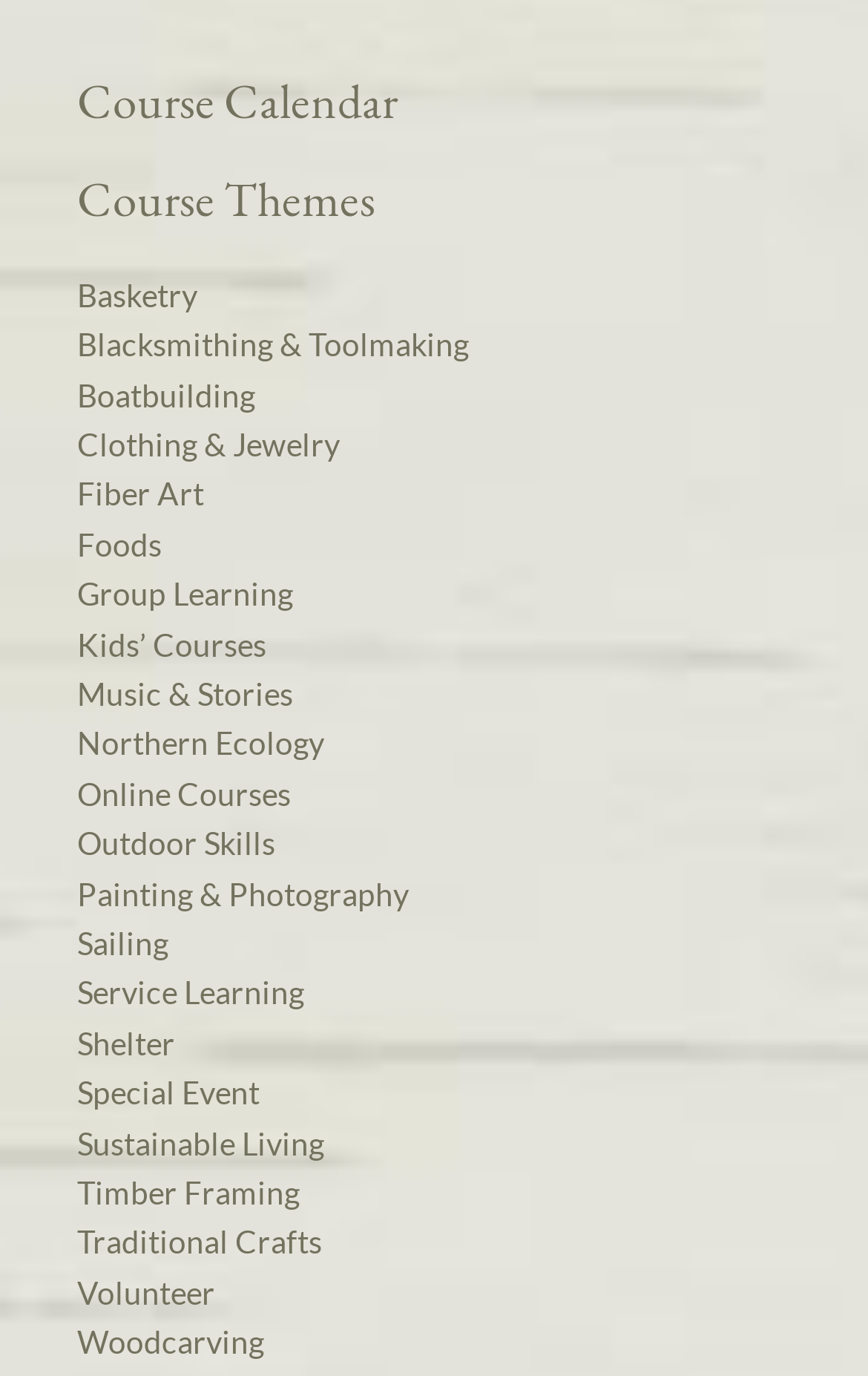How many course themes are listed?
Please provide a single word or phrase as the answer based on the screenshot.

24